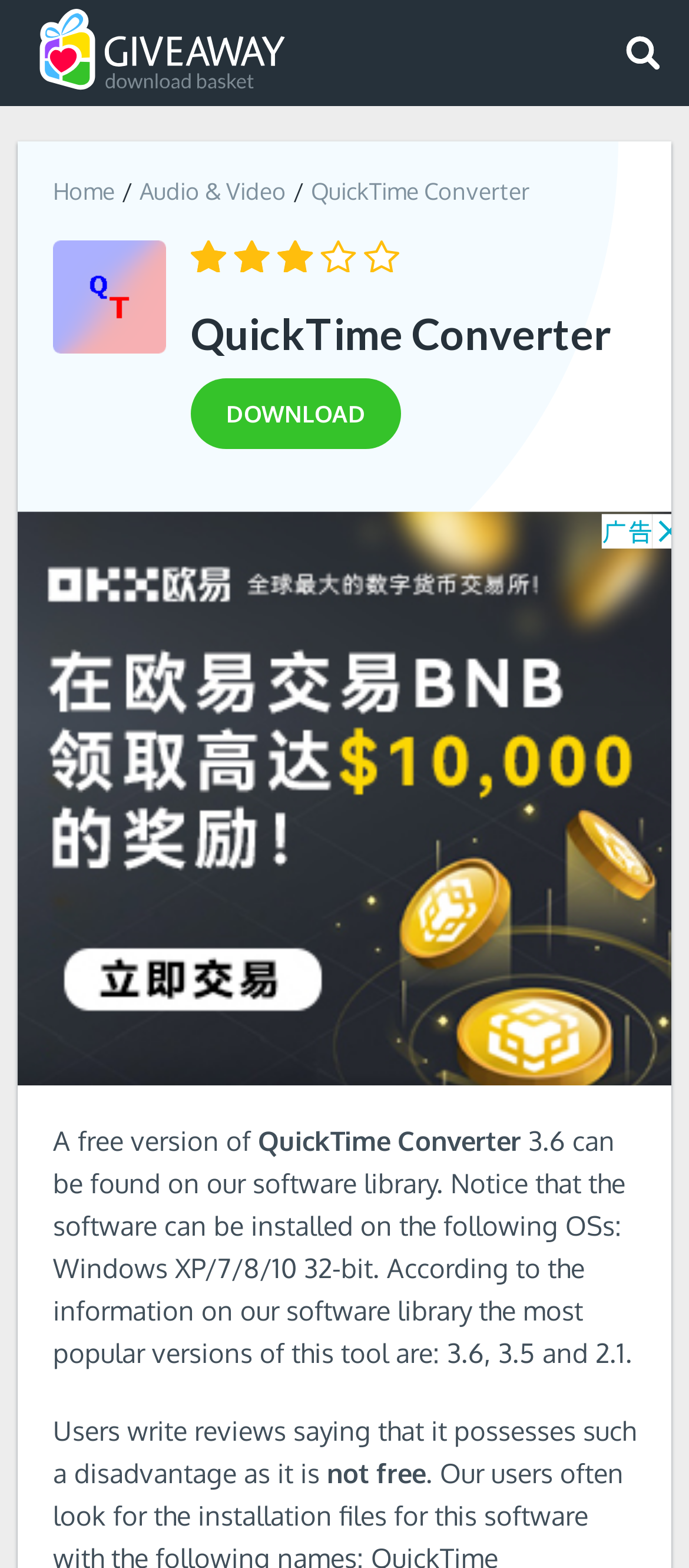Please examine the image and provide a detailed answer to the question: What is the version of the software that can be downloaded?

The version of the software that can be downloaded is 3.6, which is mentioned in the static text element with the text 'A free version of QuickTime Converter 3.6 can be found on our software library'.